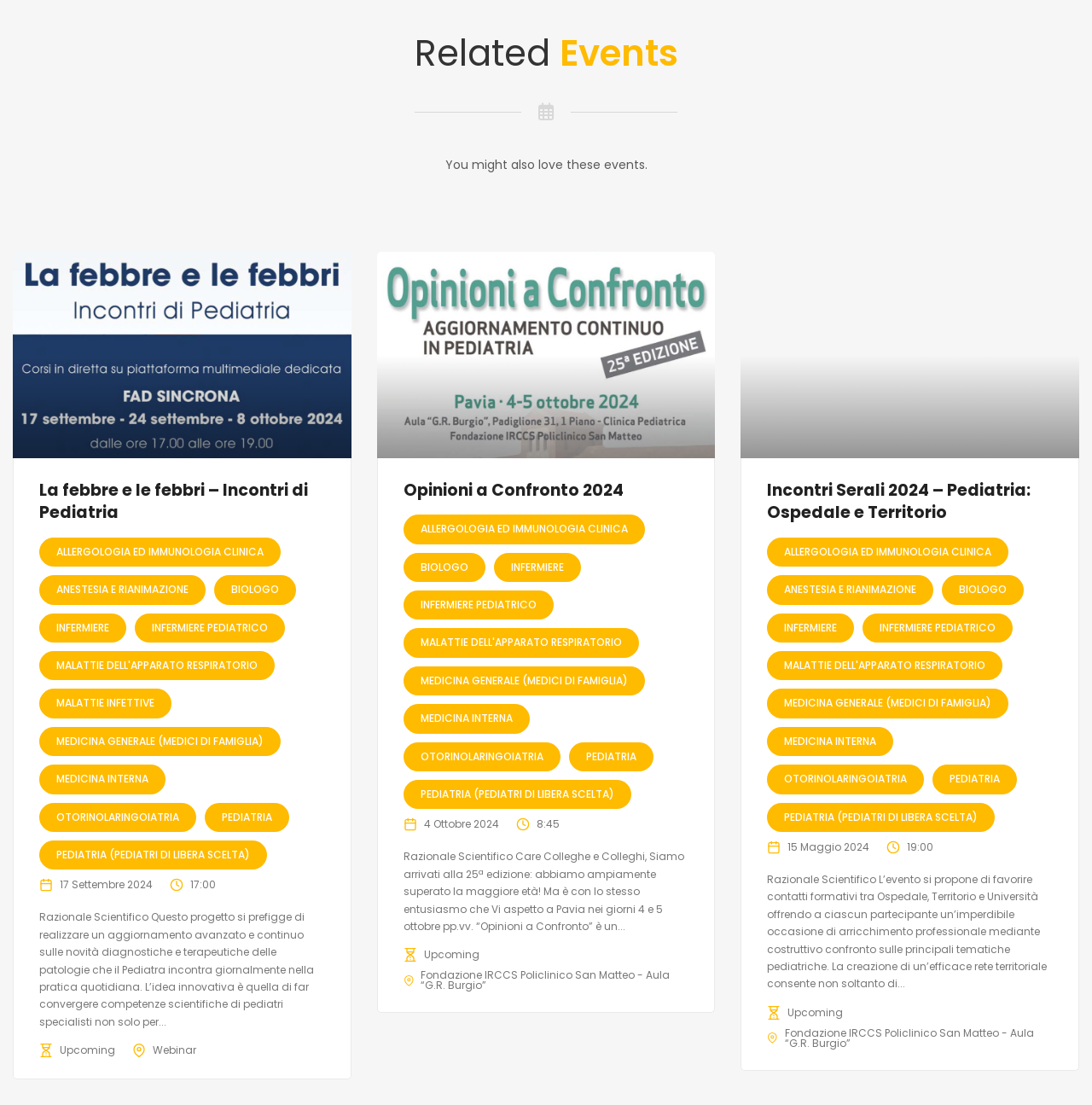How many types of medical specialties are listed on this webpage?
Give a one-word or short phrase answer based on the image.

Multiple